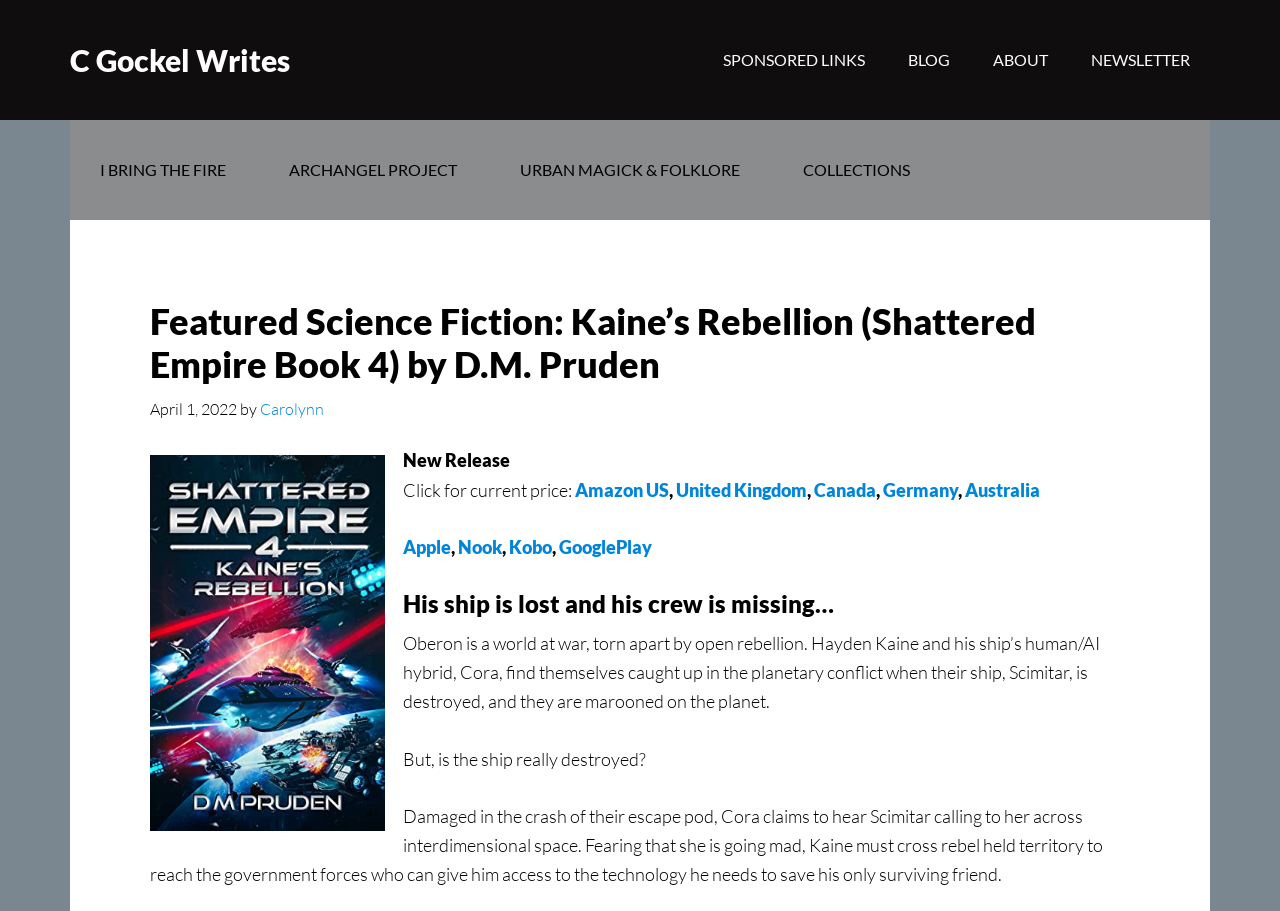Please answer the following query using a single word or phrase: 
What is Cora's concern about the ship Scimitar?

She thinks it is calling to her